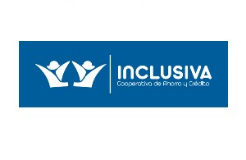Utilize the details in the image to give a detailed response to the question: What is written below the figures in the logo?

According to the caption, below the two stylized figures in the logo, the name 'INCLUSIVA' is prominently displayed, accompanied by the phrase 'Cooperativa de Primero y Colectivo', which reinforces the organization's cooperative ethos and dedication to collective efforts.